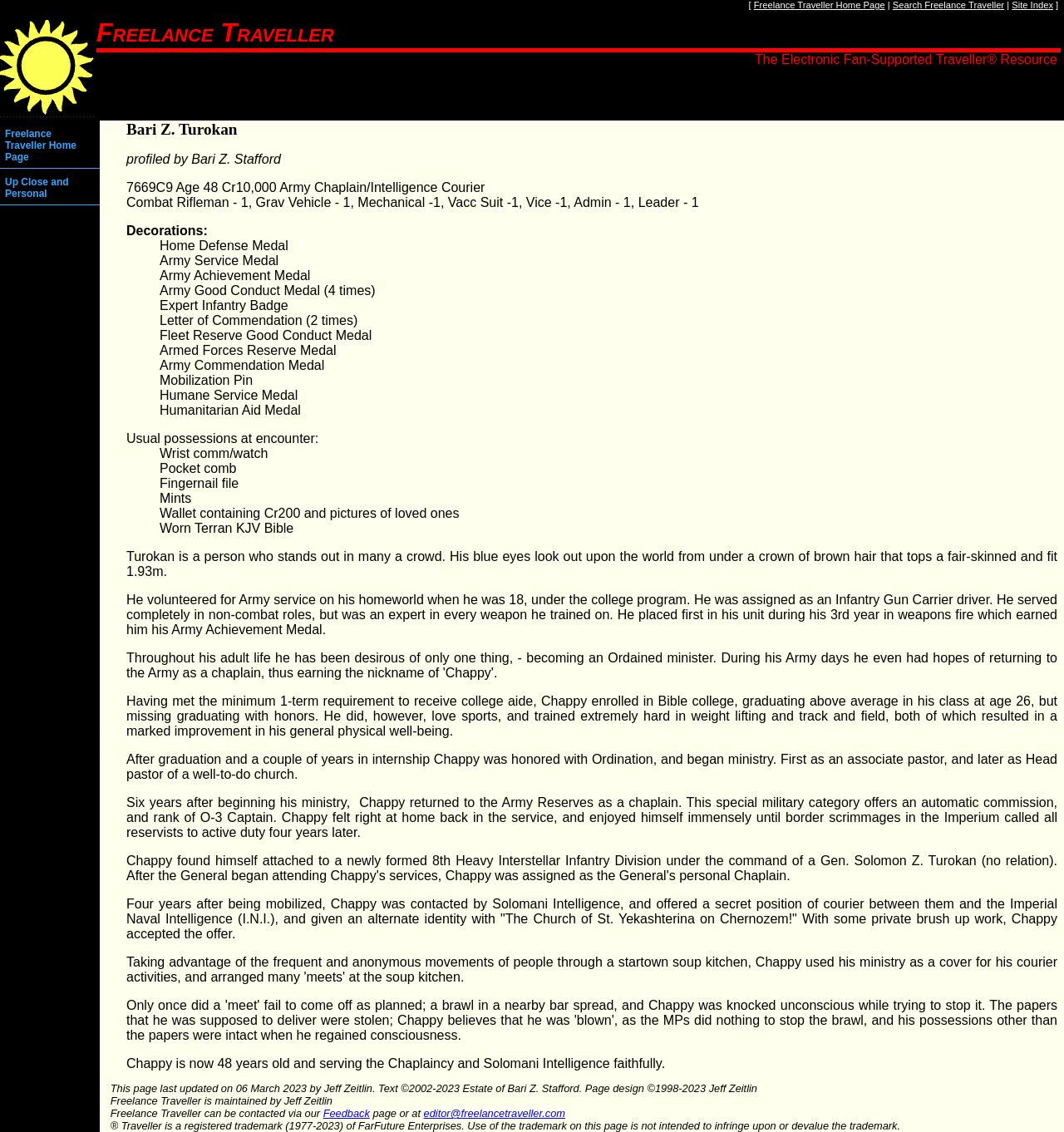What is Bari Z. Turokan's occupation?
Give a single word or phrase as your answer by examining the image.

Army Chaplain/Intelligence Courier